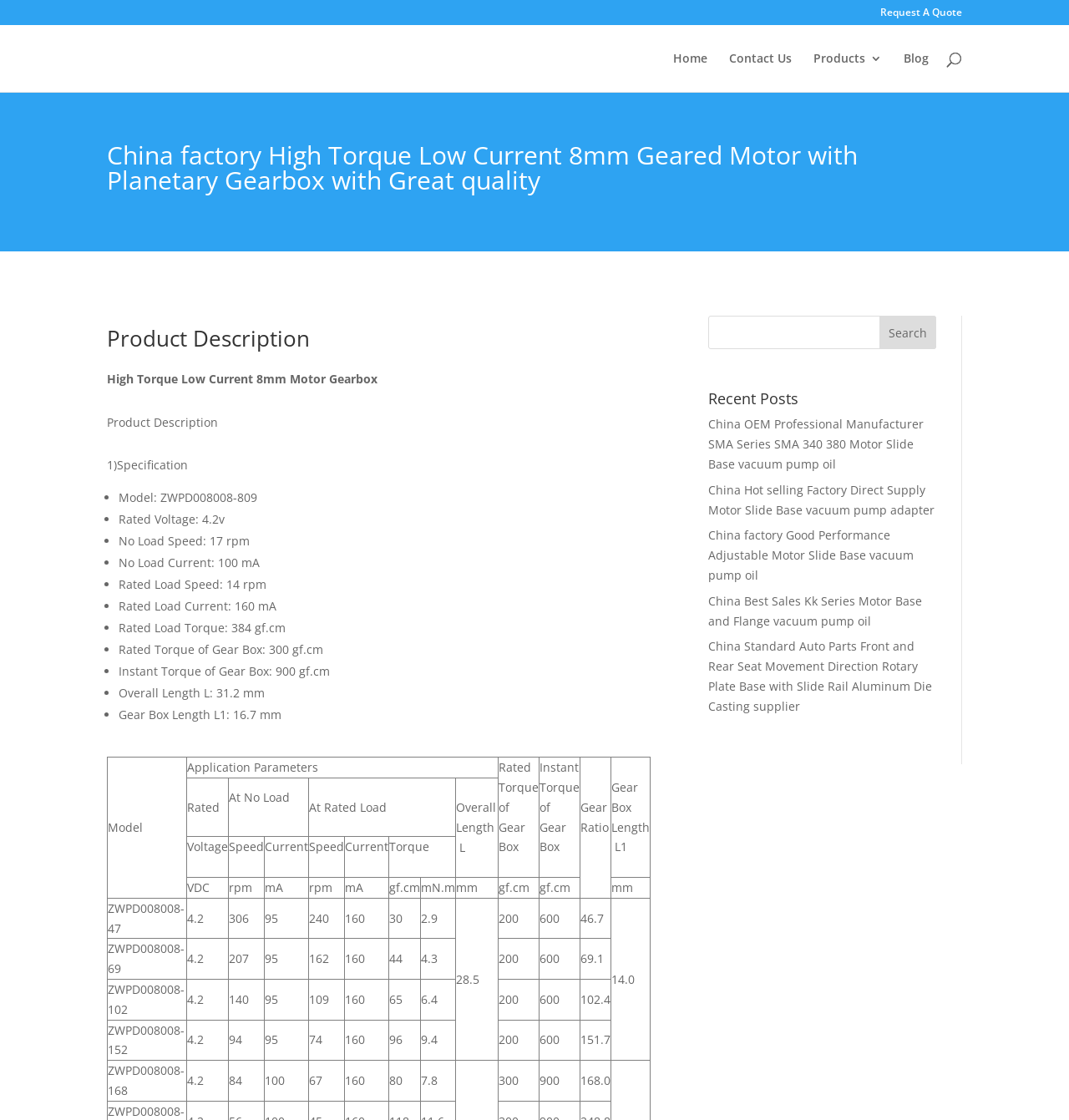Respond to the question below with a single word or phrase:
How many rows are there in the product specification table?

5